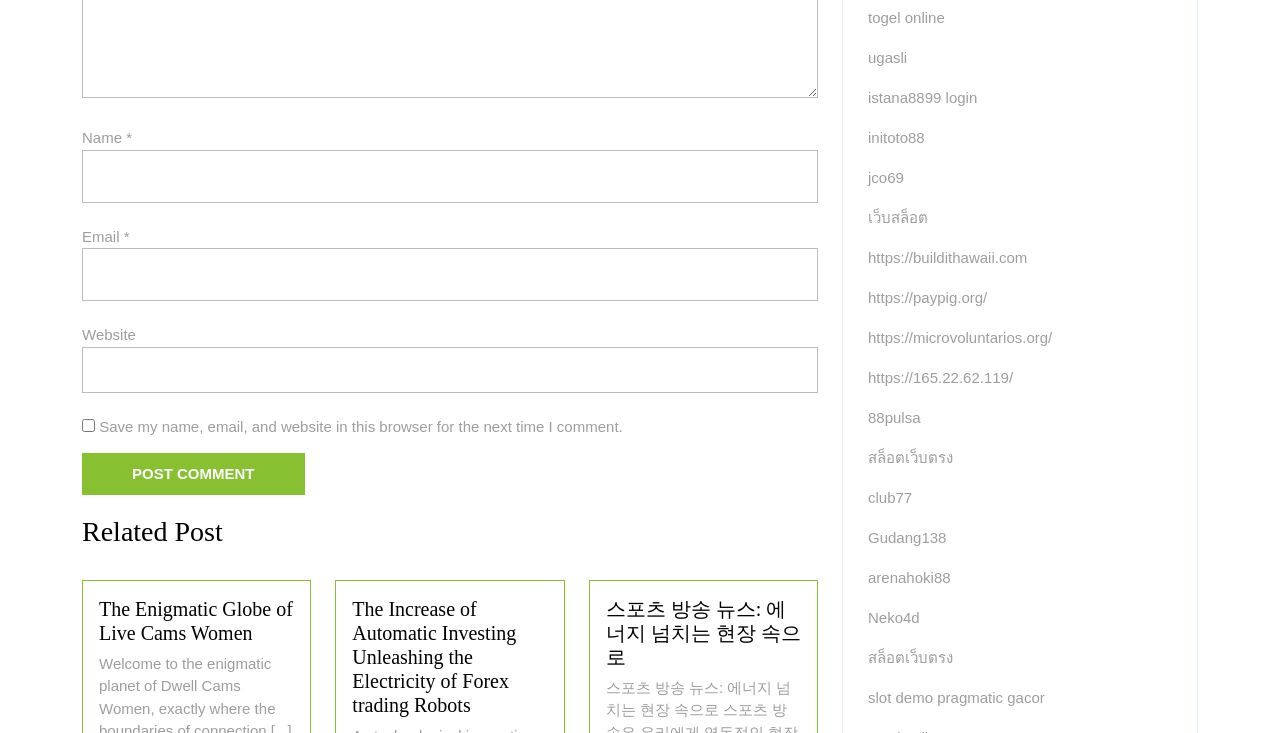Provide a brief response to the question below using a single word or phrase: 
What is the purpose of the checkbox?

Save comment information